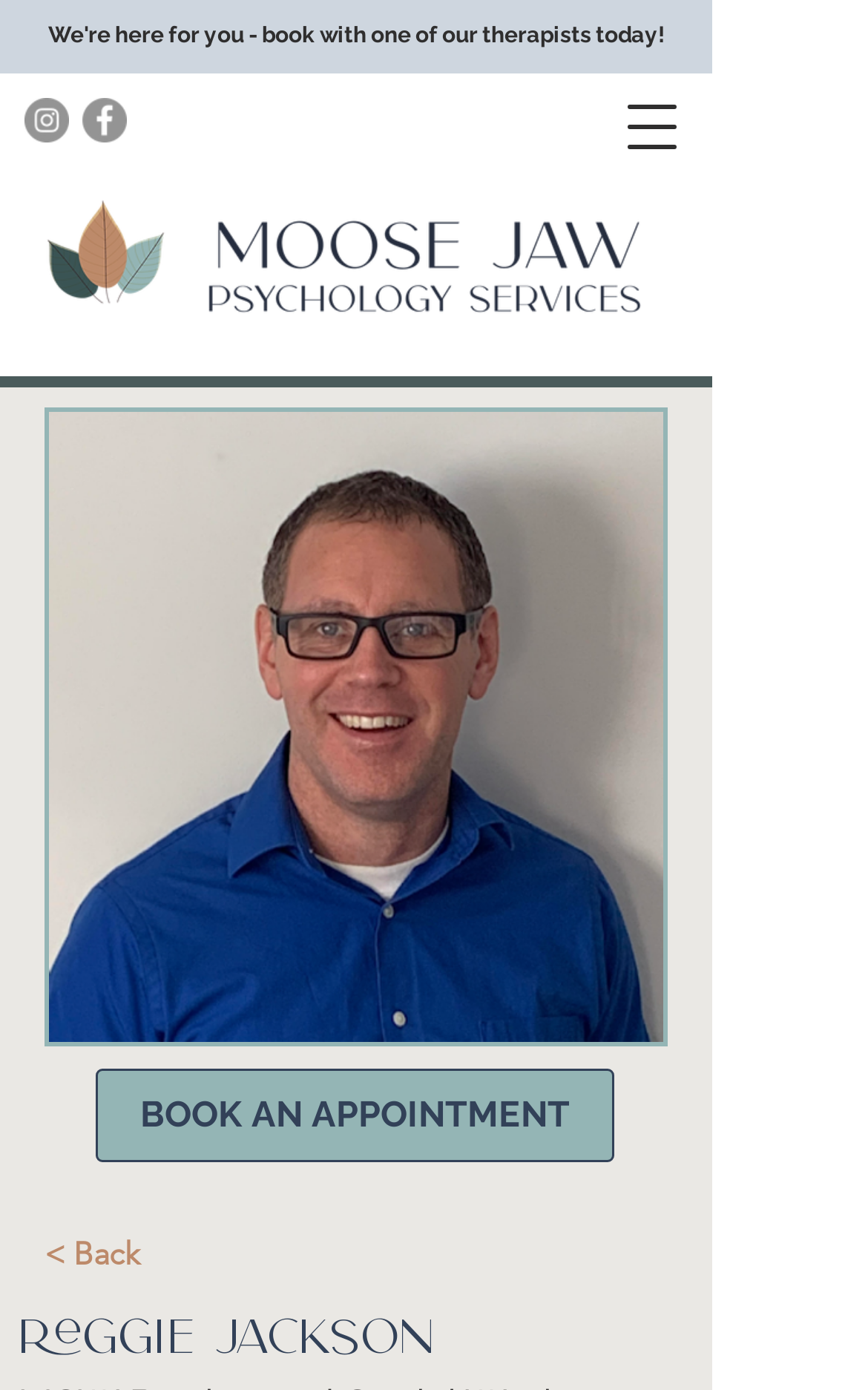Please look at the image and answer the question with a detailed explanation: What is the name of the person on the webpage?

The name 'Reggie Jackson' is prominently displayed on the webpage, and there is also an image of a person with the same name, suggesting that it is the profile of Reggie Jackson, a psychologist.